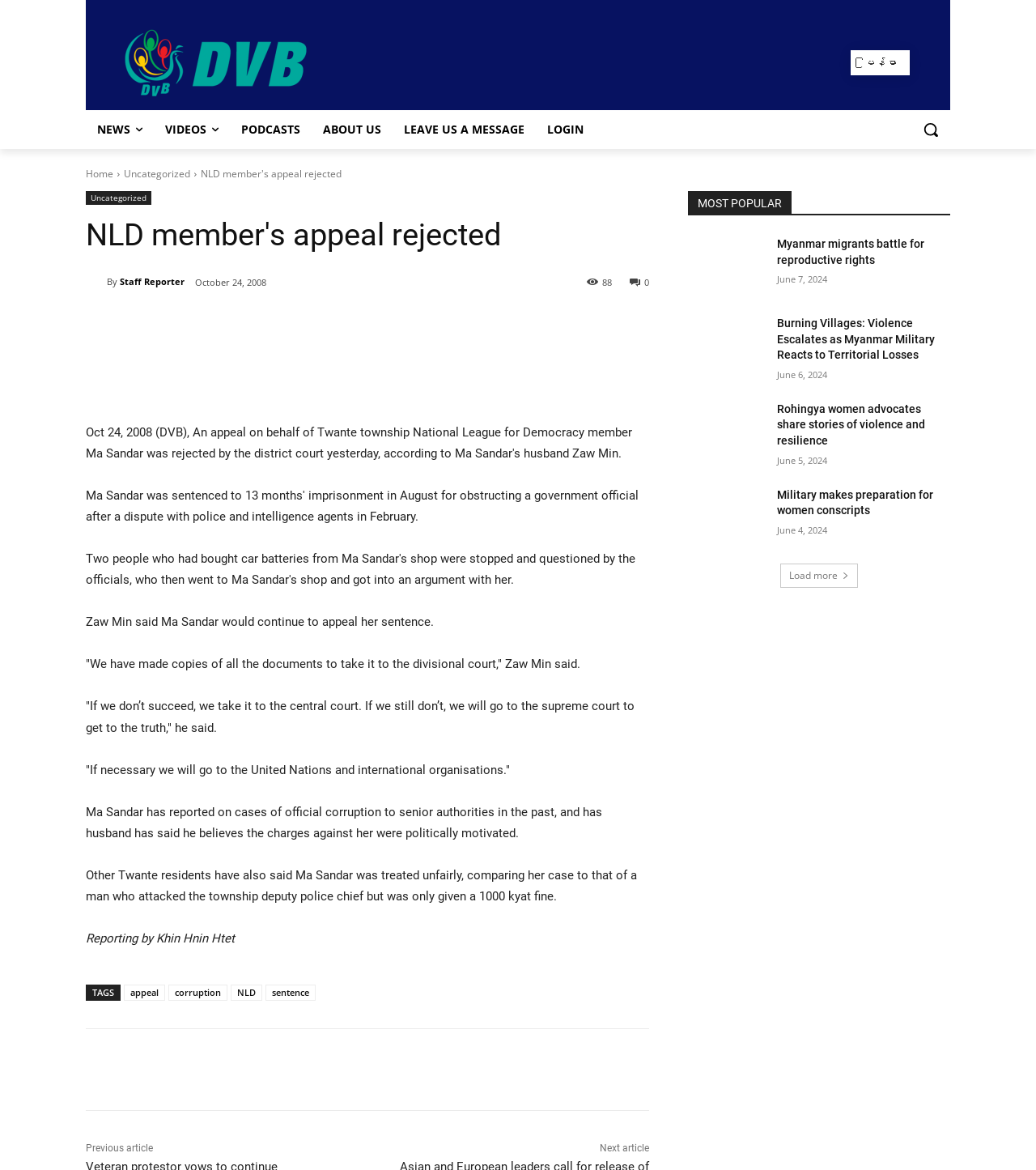Give a one-word or short phrase answer to the question: 
What is the name of the township where Ma Sandar is from?

Twante